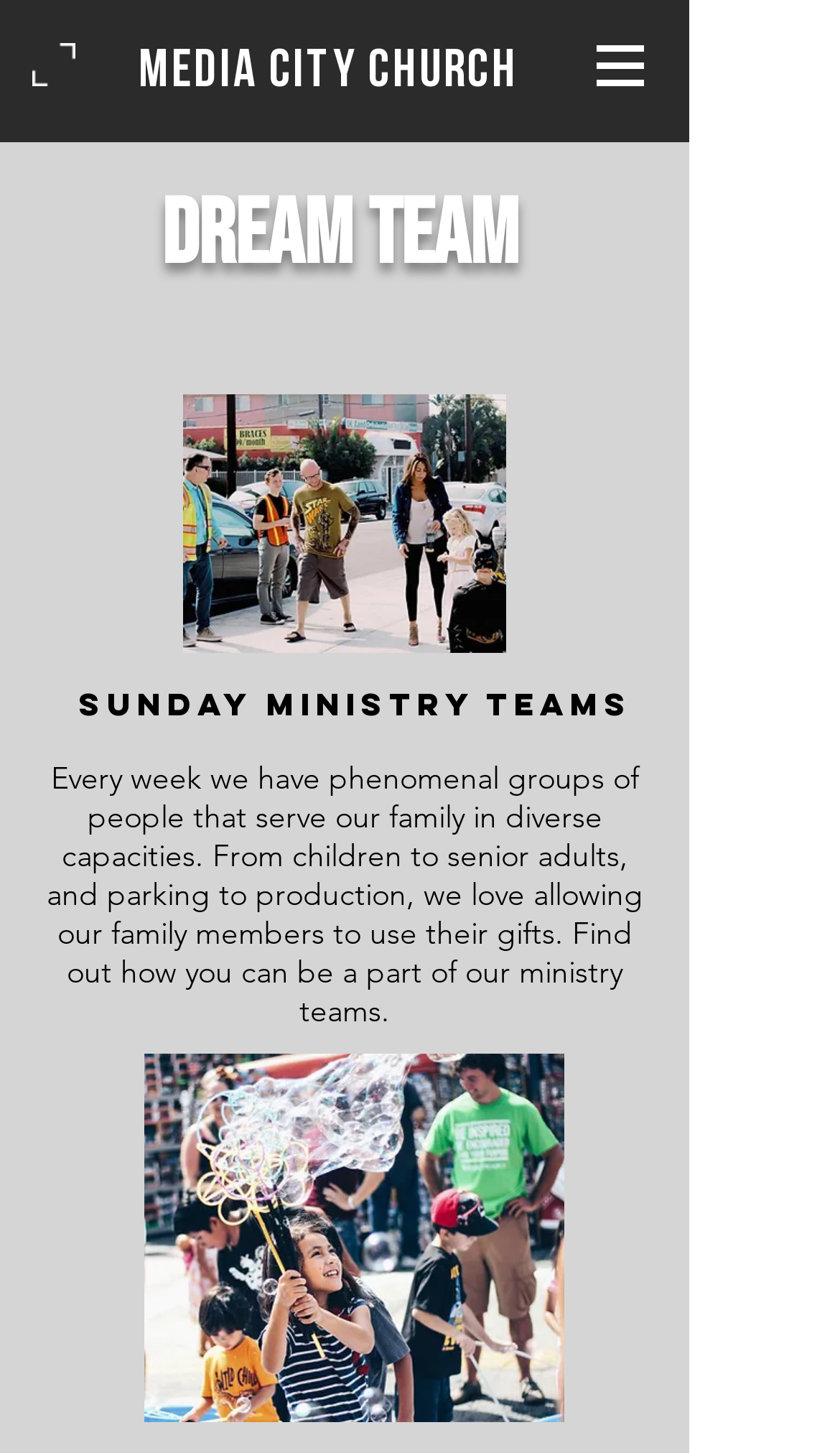What is the purpose of the 'dream team'?
Please use the image to provide an in-depth answer to the question.

I inferred the answer by looking at the context of the 'dream team' heading, which is followed by an image and a description of ministry teams, suggesting that the 'dream team' is related to these teams.